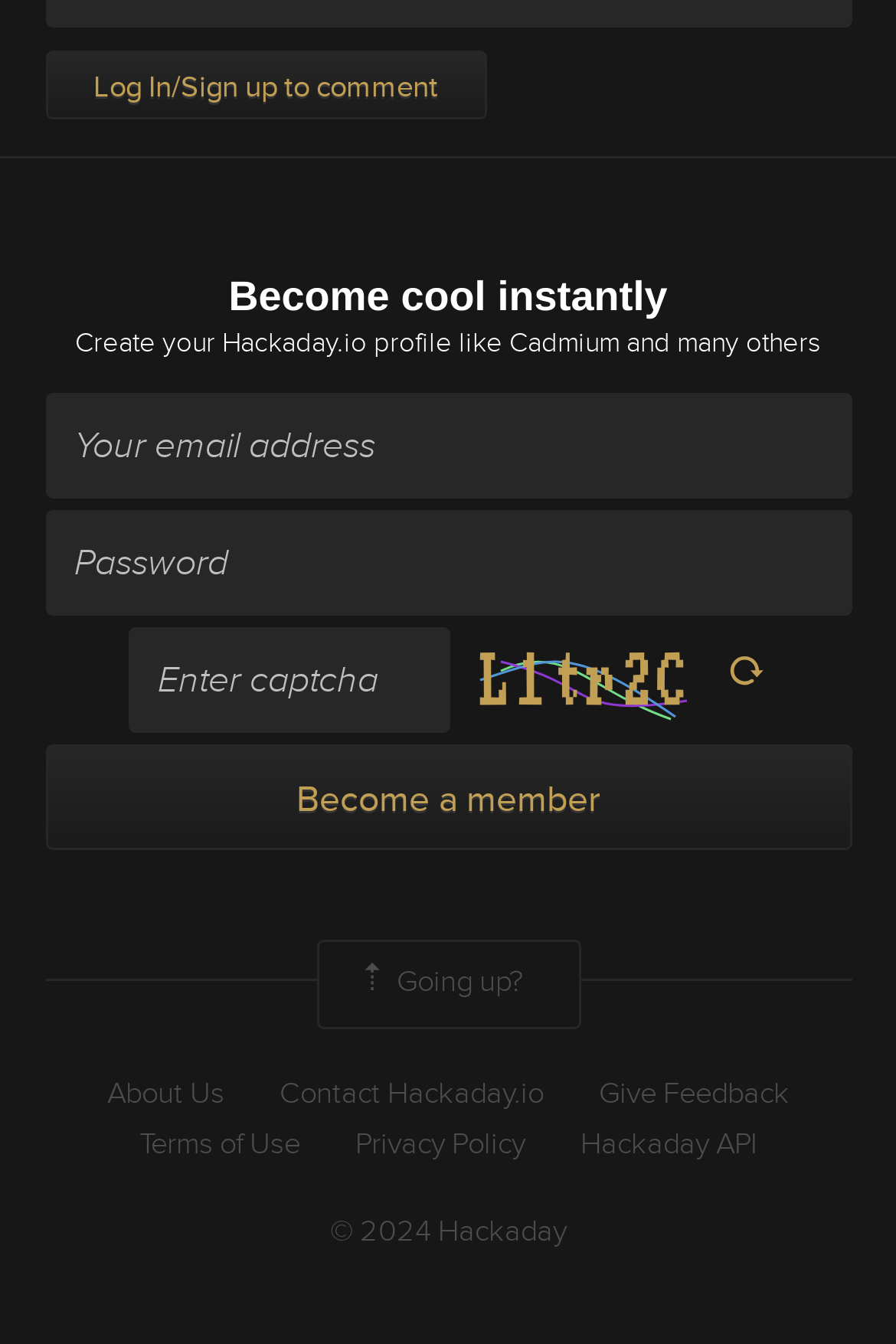Find the bounding box coordinates of the area that needs to be clicked in order to achieve the following instruction: "Create your Hackaday.io profile". The coordinates should be specified as four float numbers between 0 and 1, i.e., [left, top, right, bottom].

[0.083, 0.243, 0.504, 0.269]